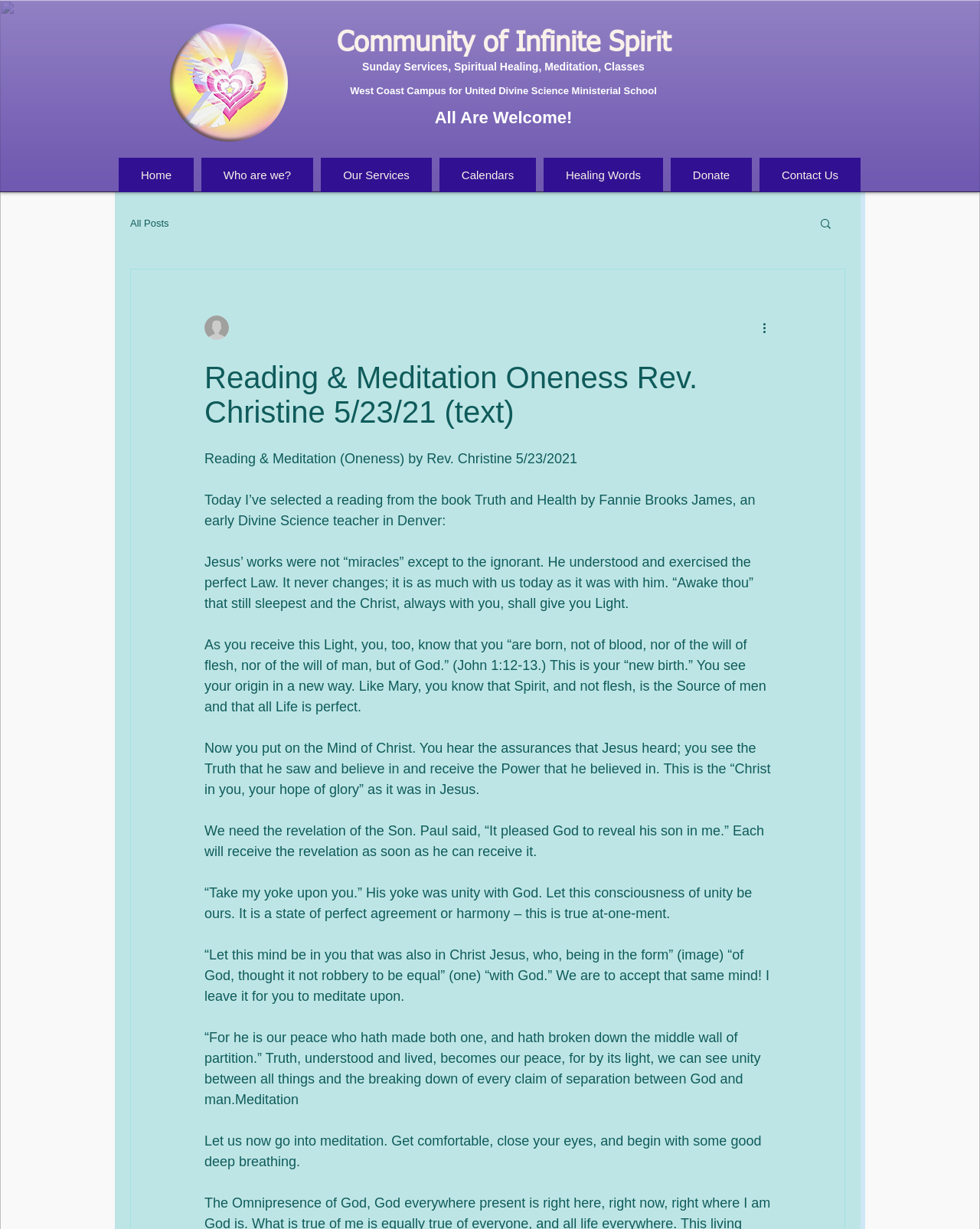What is the purpose of the meditation?
Please answer the question with a detailed and comprehensive explanation.

I found the answer by reading the text of the meditation. The text mentions 'Truth, understood and lived, becomes our peace, for by its light, we can see unity between all things and the breaking down of every claim of separation between God and man', which suggests that the purpose of the meditation is to see unity between all things.